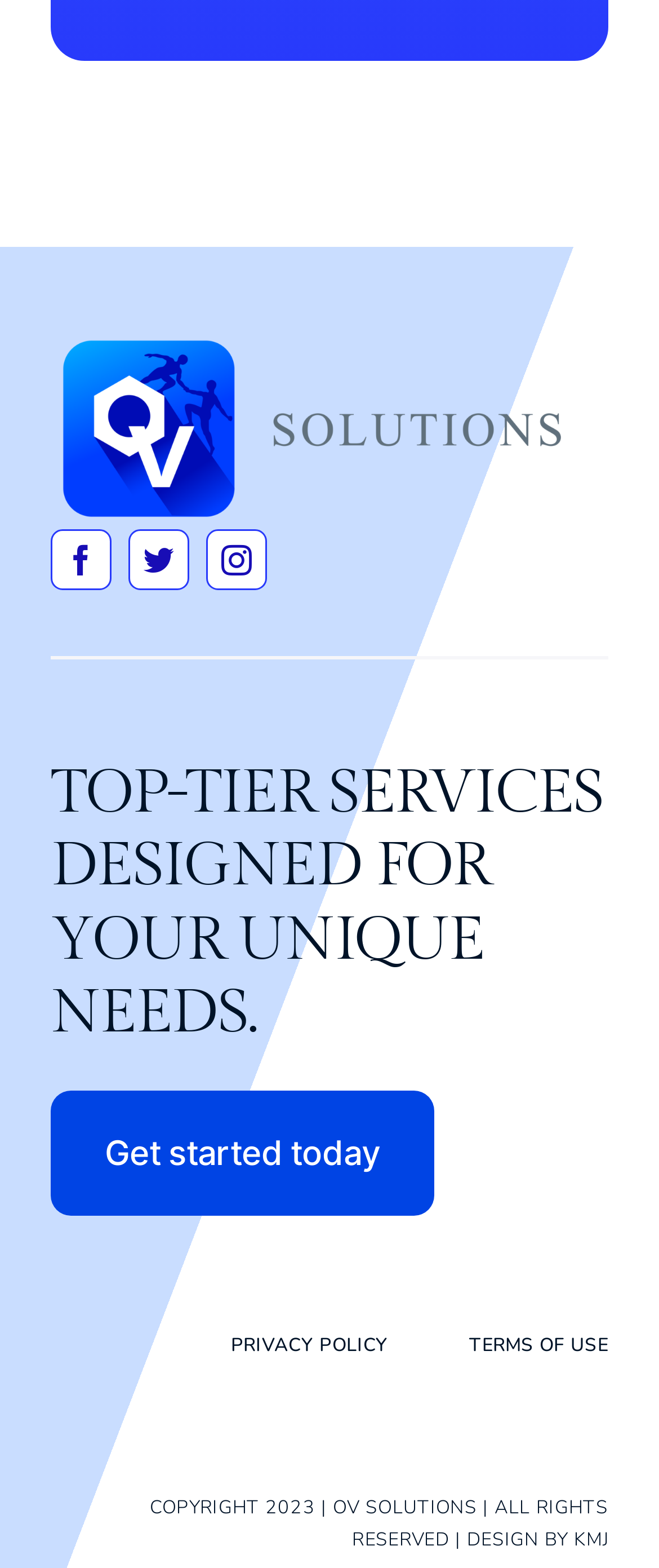Please determine the bounding box coordinates of the element to click on in order to accomplish the following task: "Check the COPYRIGHT information". Ensure the coordinates are four float numbers ranging from 0 to 1, i.e., [left, top, right, bottom].

[0.227, 0.953, 0.923, 0.99]